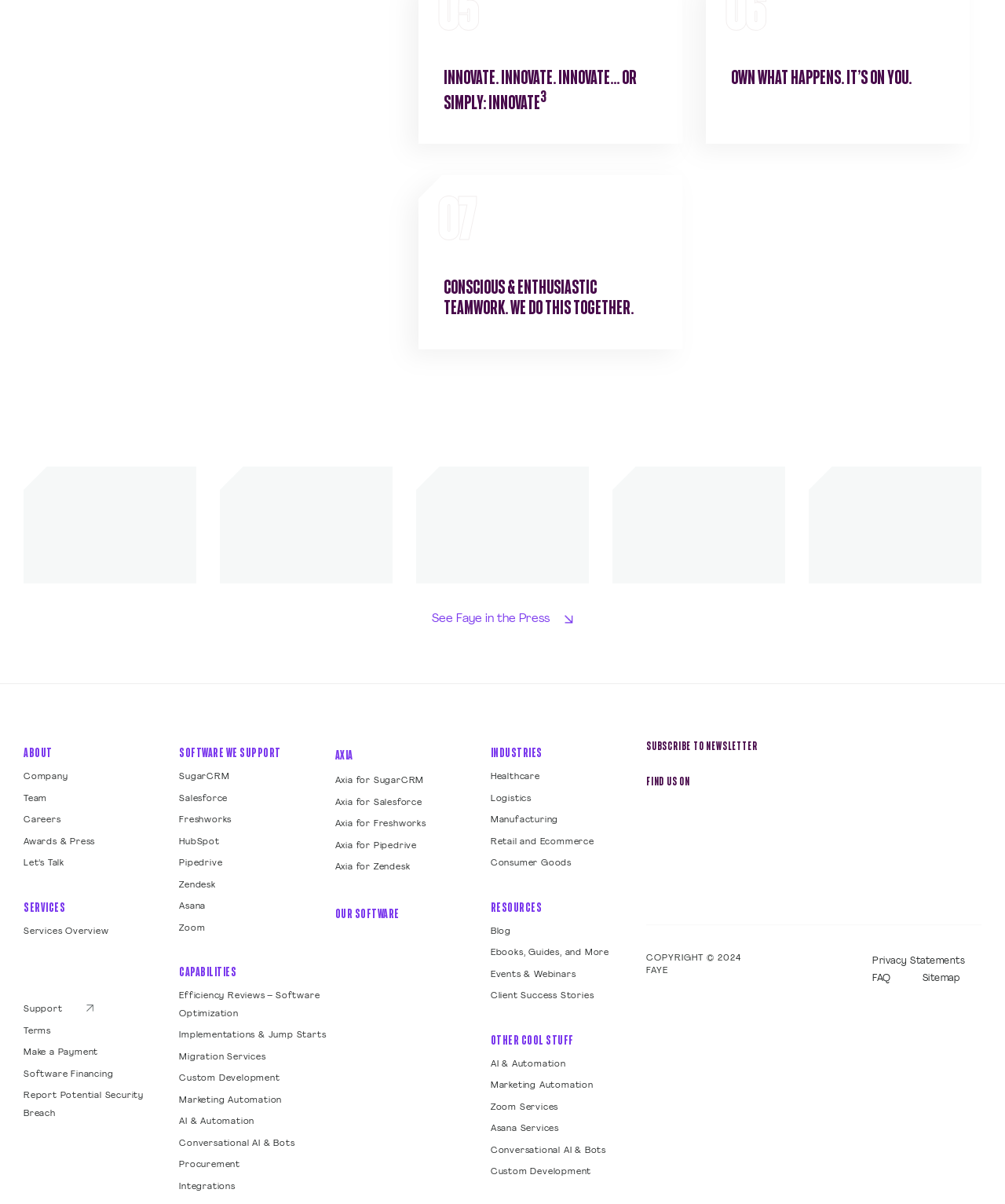Please answer the following question using a single word or phrase: 
What type of image is located at [0.463, 0.161, 0.509, 0.2]?

Abstract shape